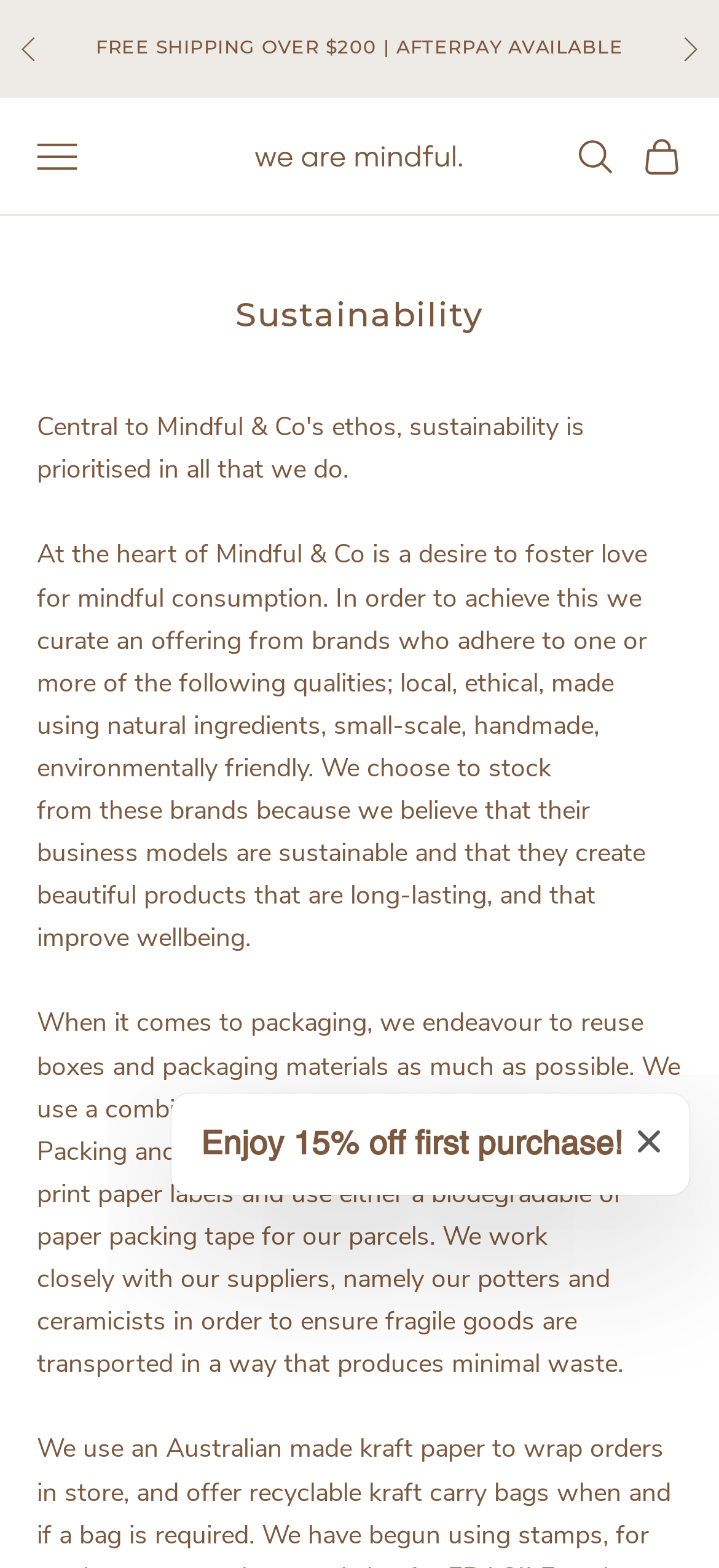What is the purpose of Mindful & Co?
Based on the image, provide your answer in one word or phrase.

Foster love for mindful consumption